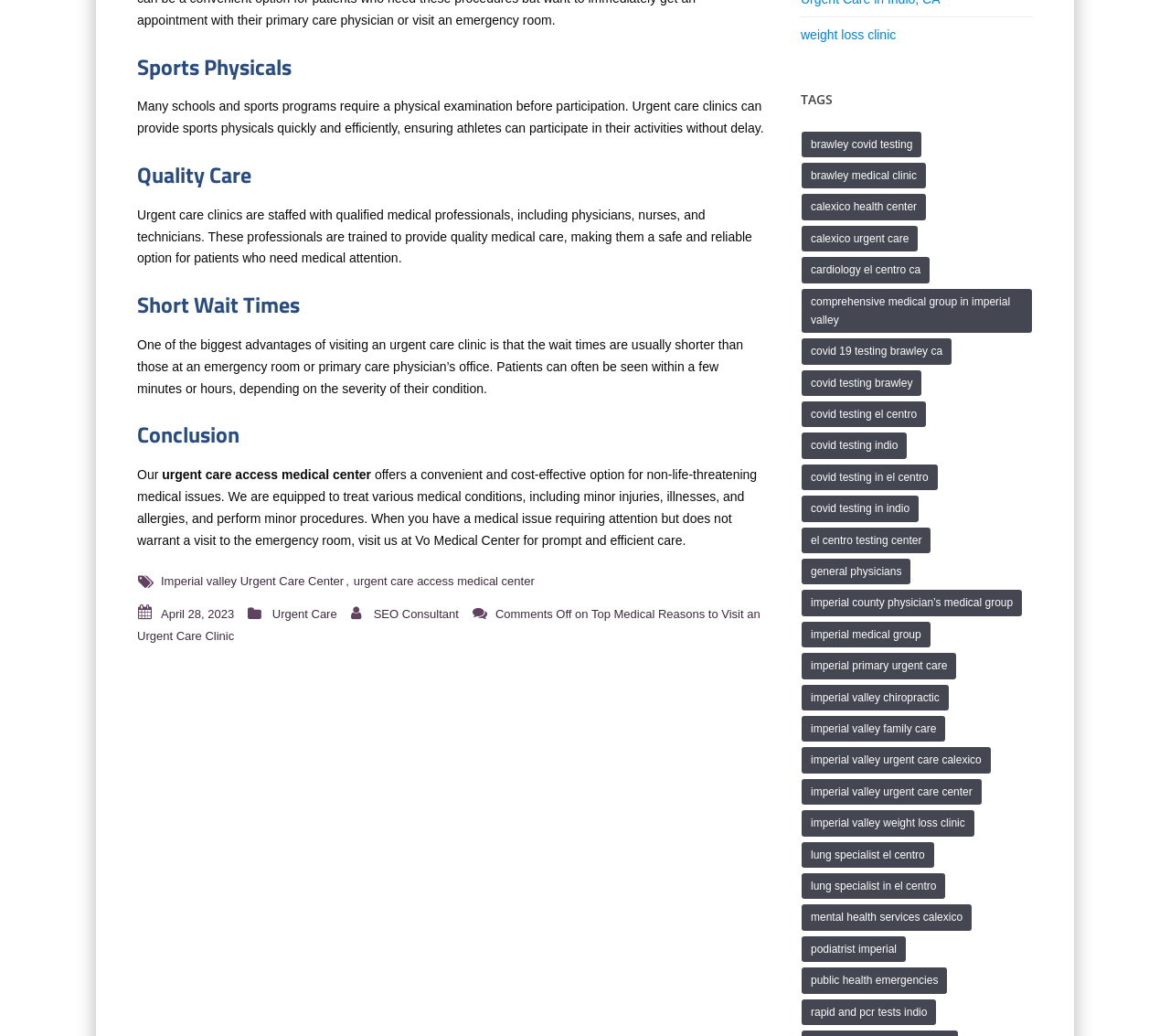Could you find the bounding box coordinates of the clickable area to complete this instruction: "Visit 'Urgent Care' page"?

[0.233, 0.586, 0.288, 0.599]